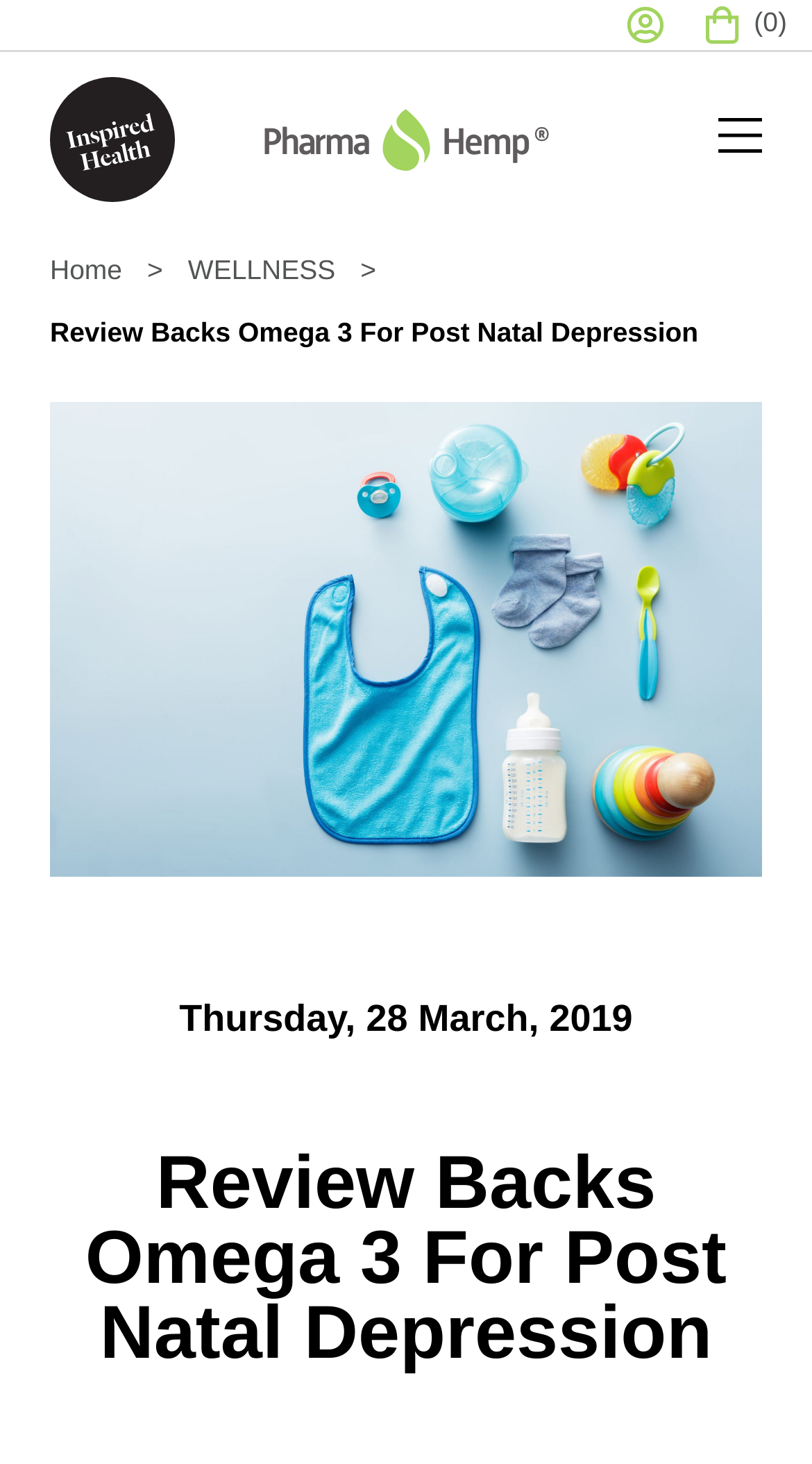Use a single word or phrase to answer the following:
What is the logo of the website?

roundal-logo